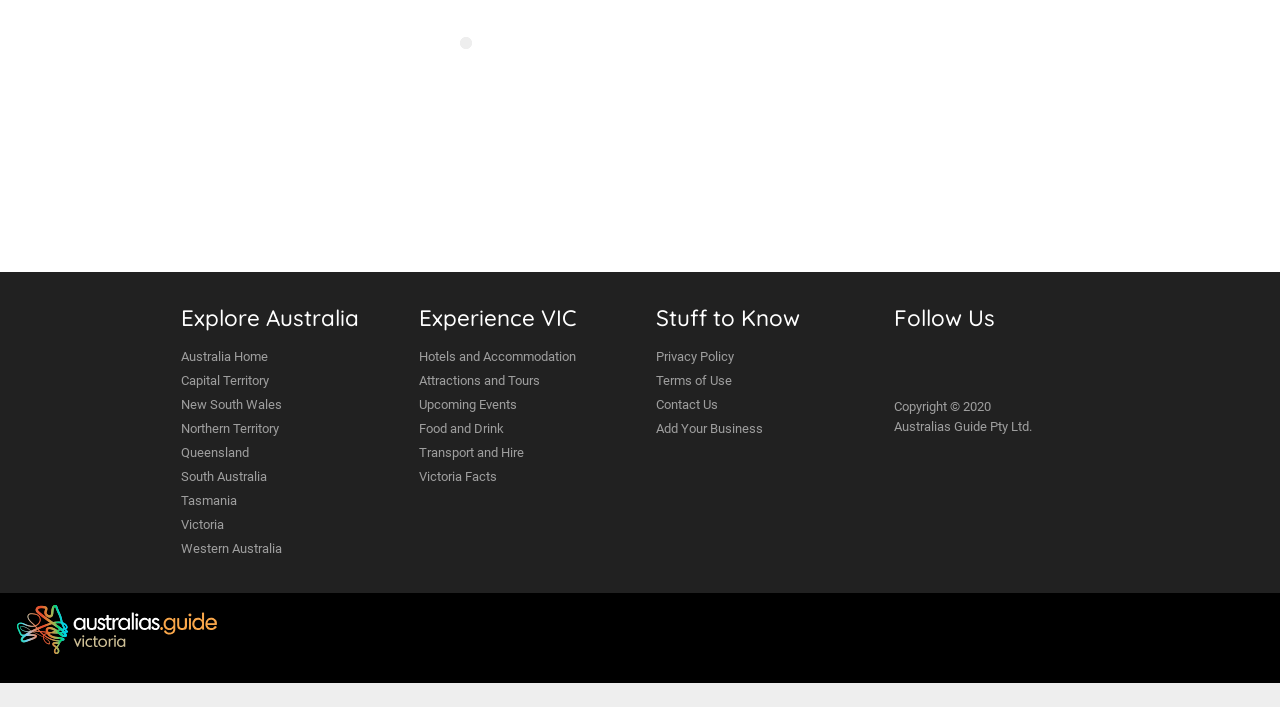Specify the bounding box coordinates of the area to click in order to follow the given instruction: "Visit Victoria."

[0.327, 0.43, 0.488, 0.472]